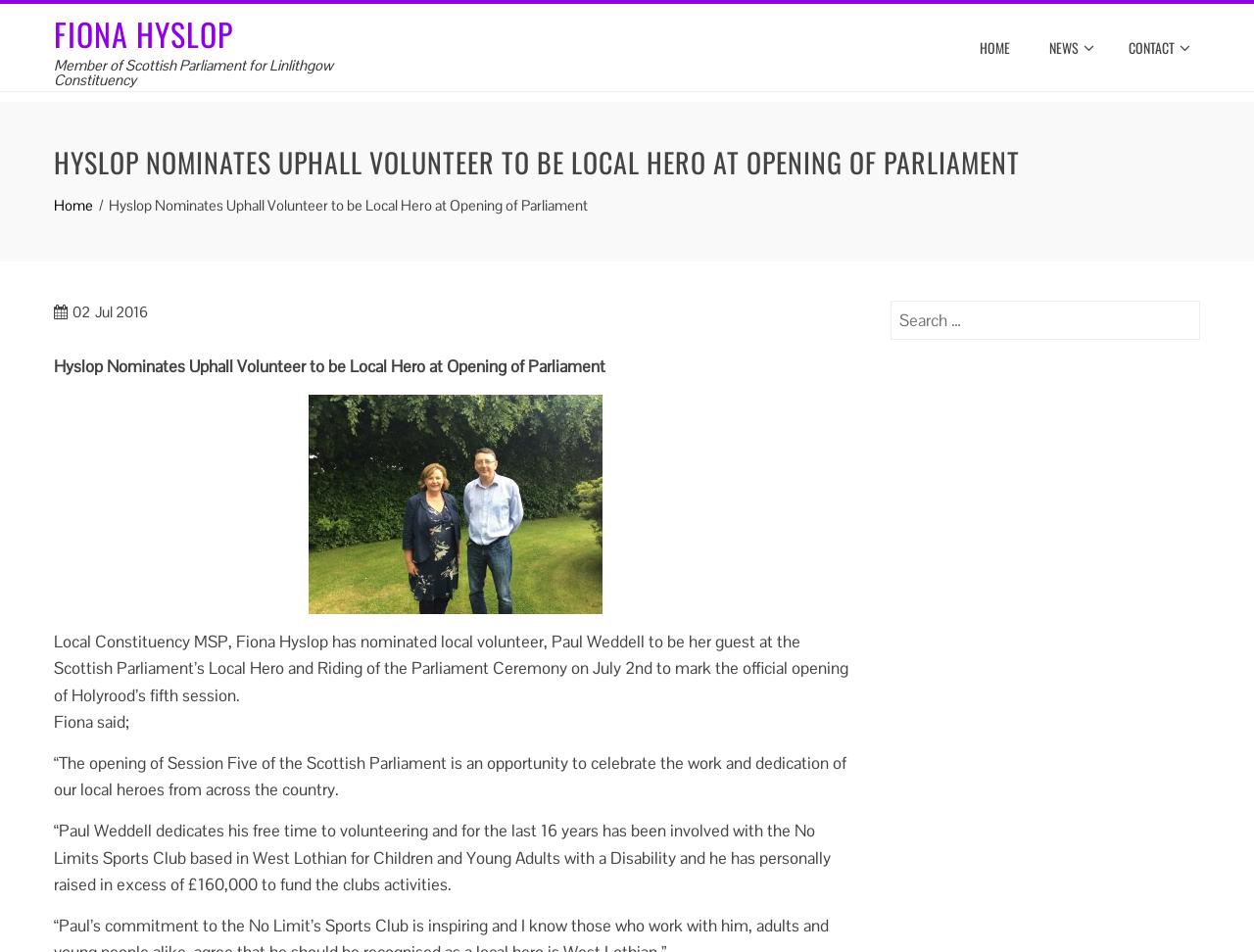Using the description: "parent_node: Email * aria-describedby="email-notes" name="email"", determine the UI element's bounding box coordinates. Ensure the coordinates are in the format of four float numbers between 0 and 1, i.e., [left, top, right, bottom].

None